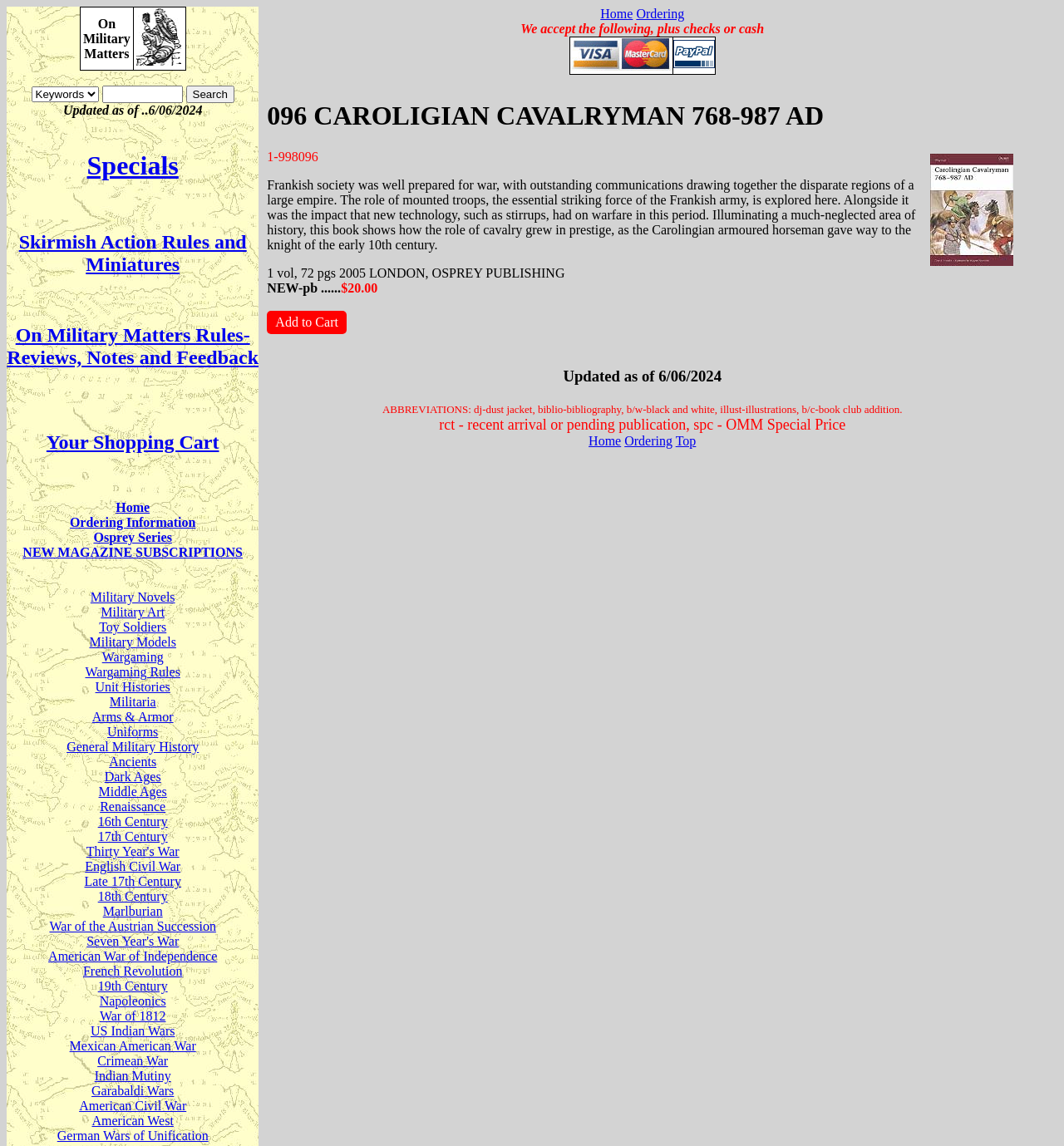Determine the bounding box coordinates of the element's region needed to click to follow the instruction: "Add to cart". Provide these coordinates as four float numbers between 0 and 1, formatted as [left, top, right, bottom].

[0.251, 0.271, 0.326, 0.291]